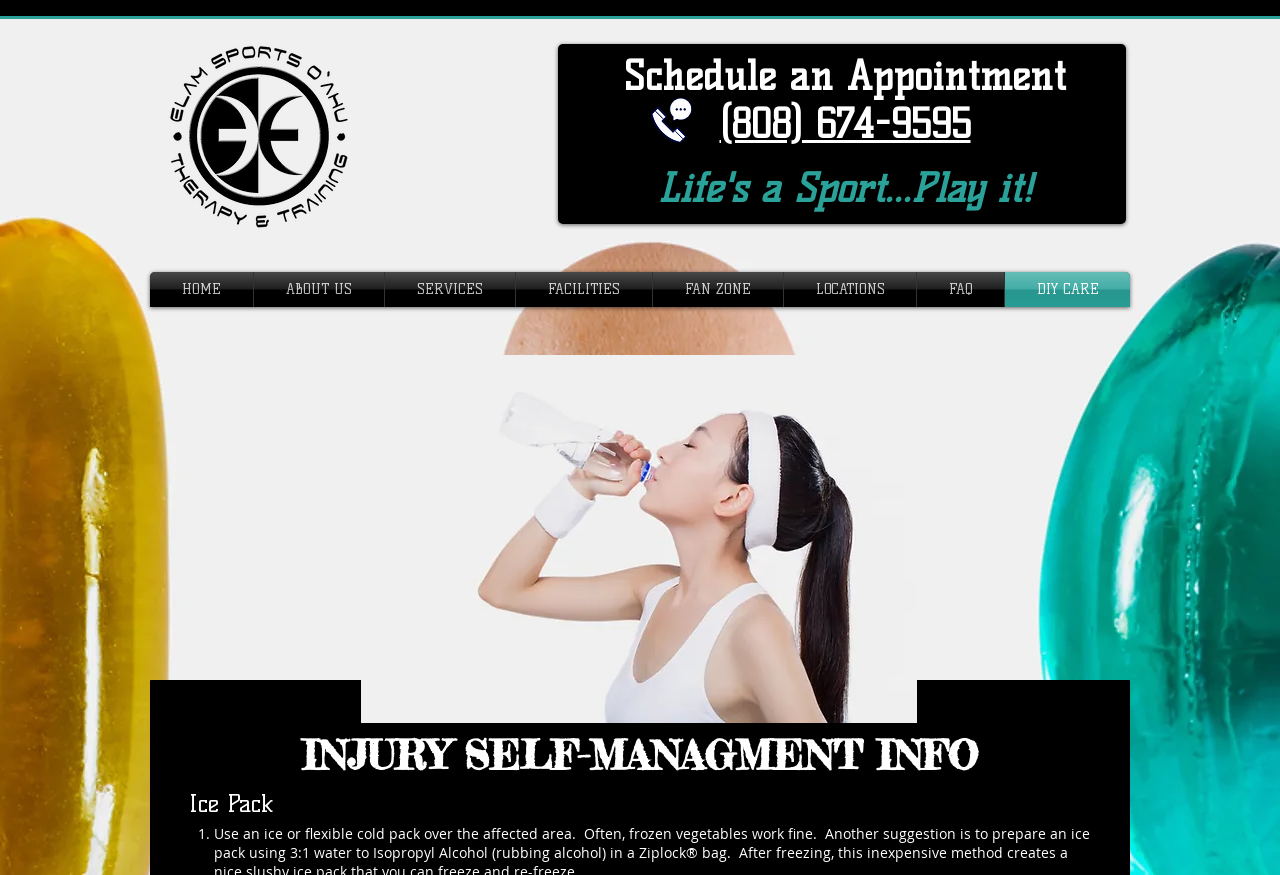Please provide a one-word or short phrase answer to the question:
What is the phone number to schedule an appointment?

(808) 674-9595